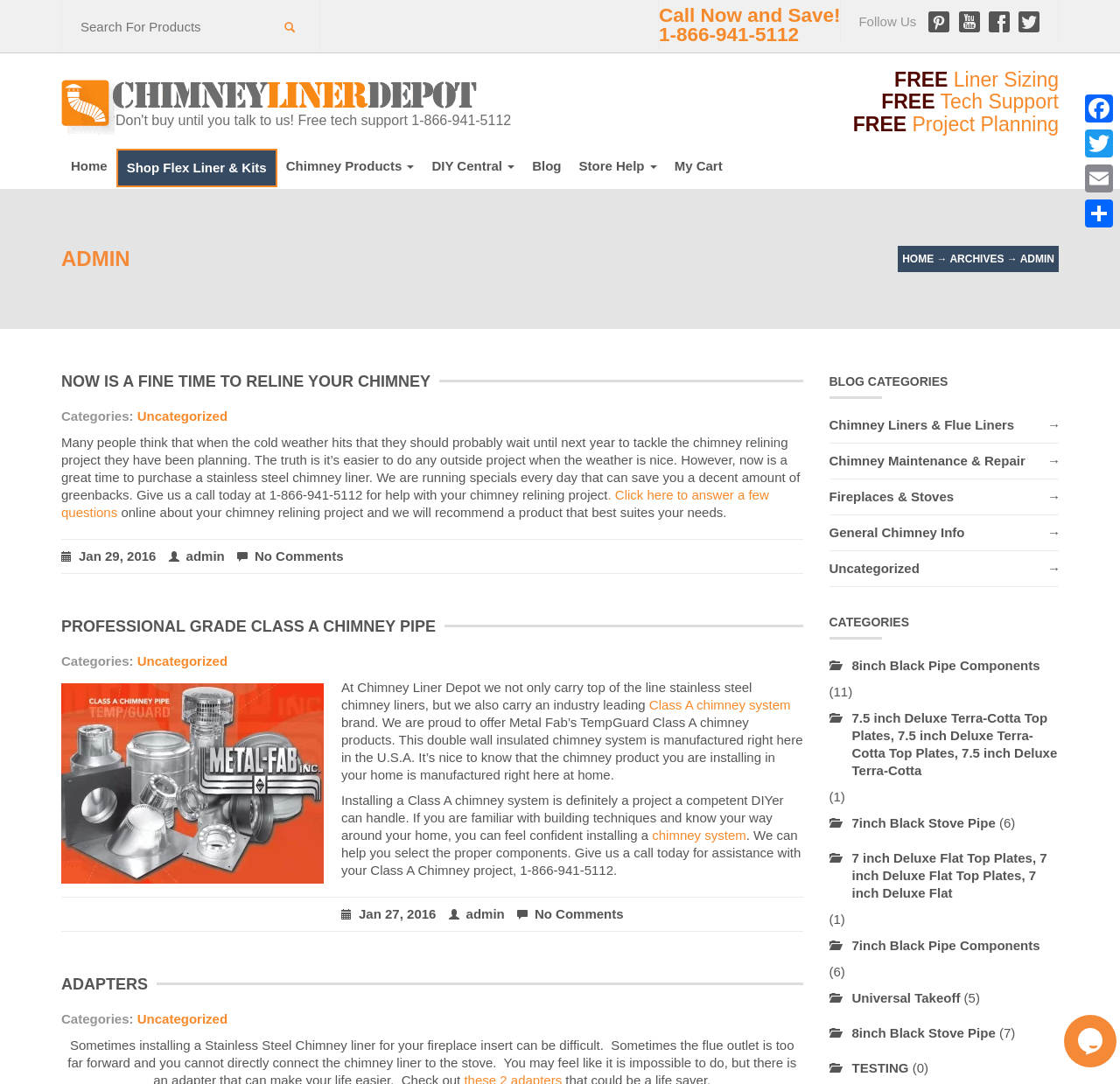What is the topic of the latest article?
Using the information from the image, give a concise answer in one word or a short phrase.

Relining your chimney